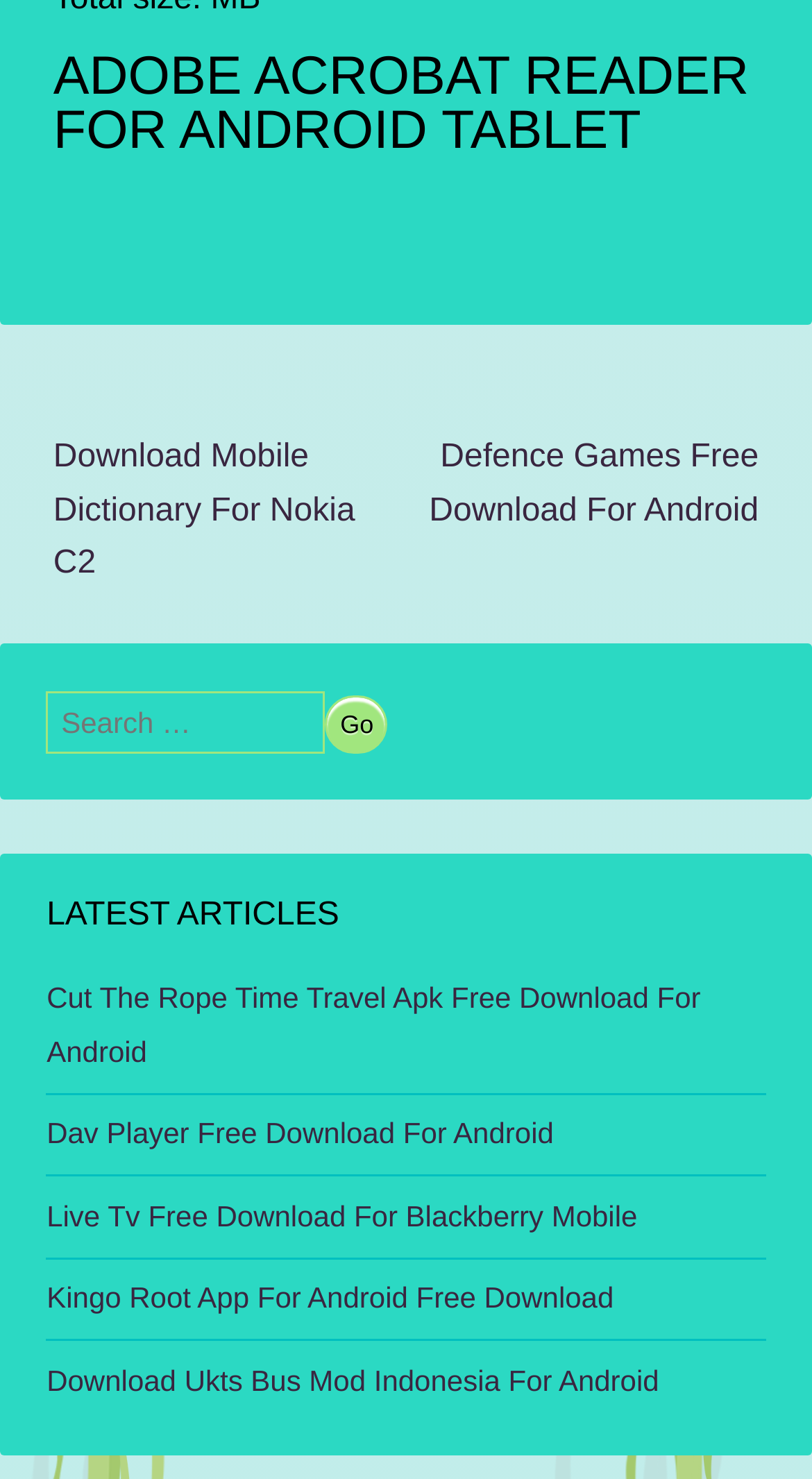Please find the bounding box coordinates of the element that must be clicked to perform the given instruction: "Search for something". The coordinates should be four float numbers from 0 to 1, i.e., [left, top, right, bottom].

[0.057, 0.467, 0.943, 0.509]